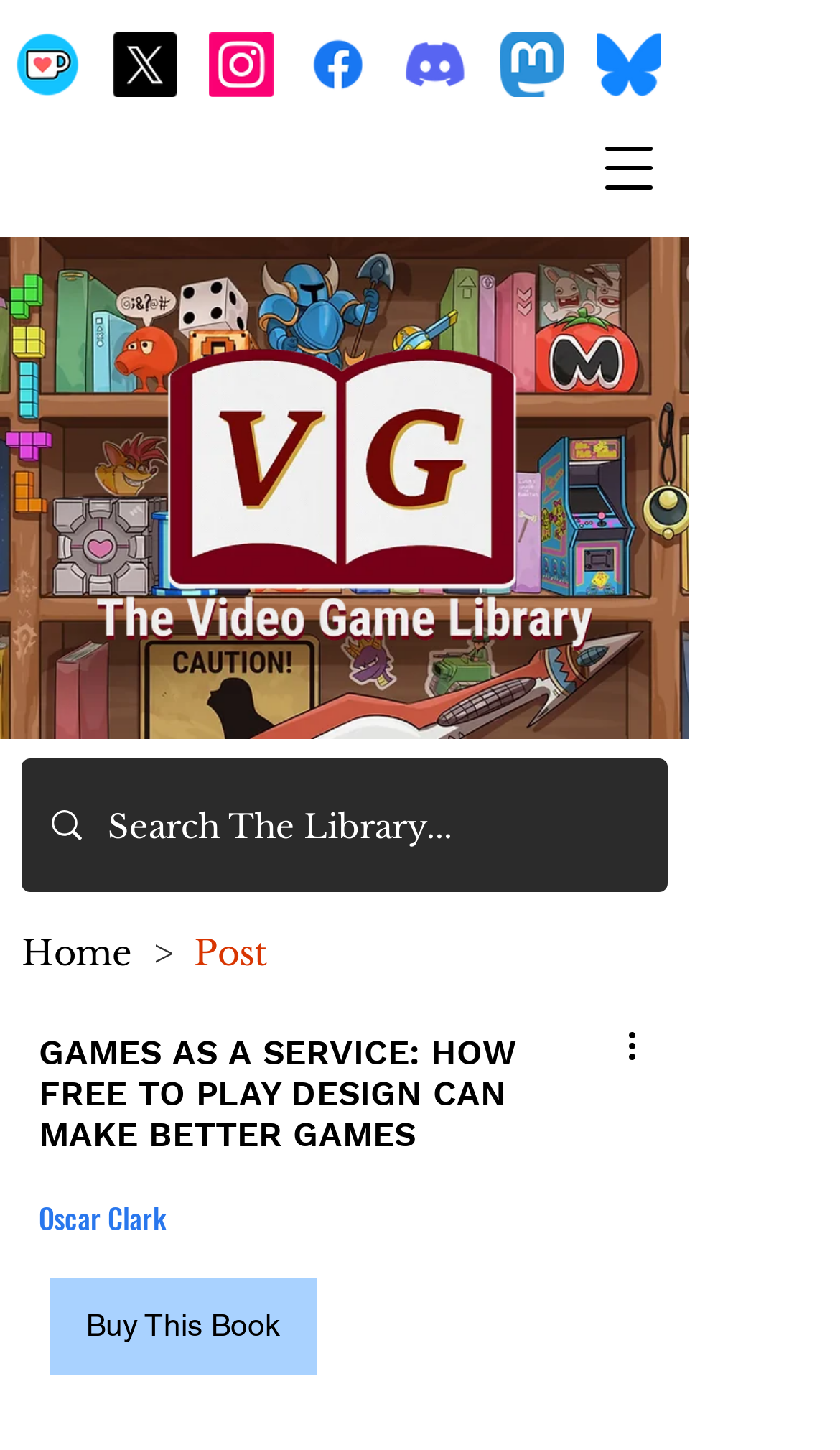Locate the bounding box coordinates of the element that needs to be clicked to carry out the instruction: "Go to Facebook". The coordinates should be given as four float numbers ranging from 0 to 1, i.e., [left, top, right, bottom].

[0.364, 0.022, 0.441, 0.067]